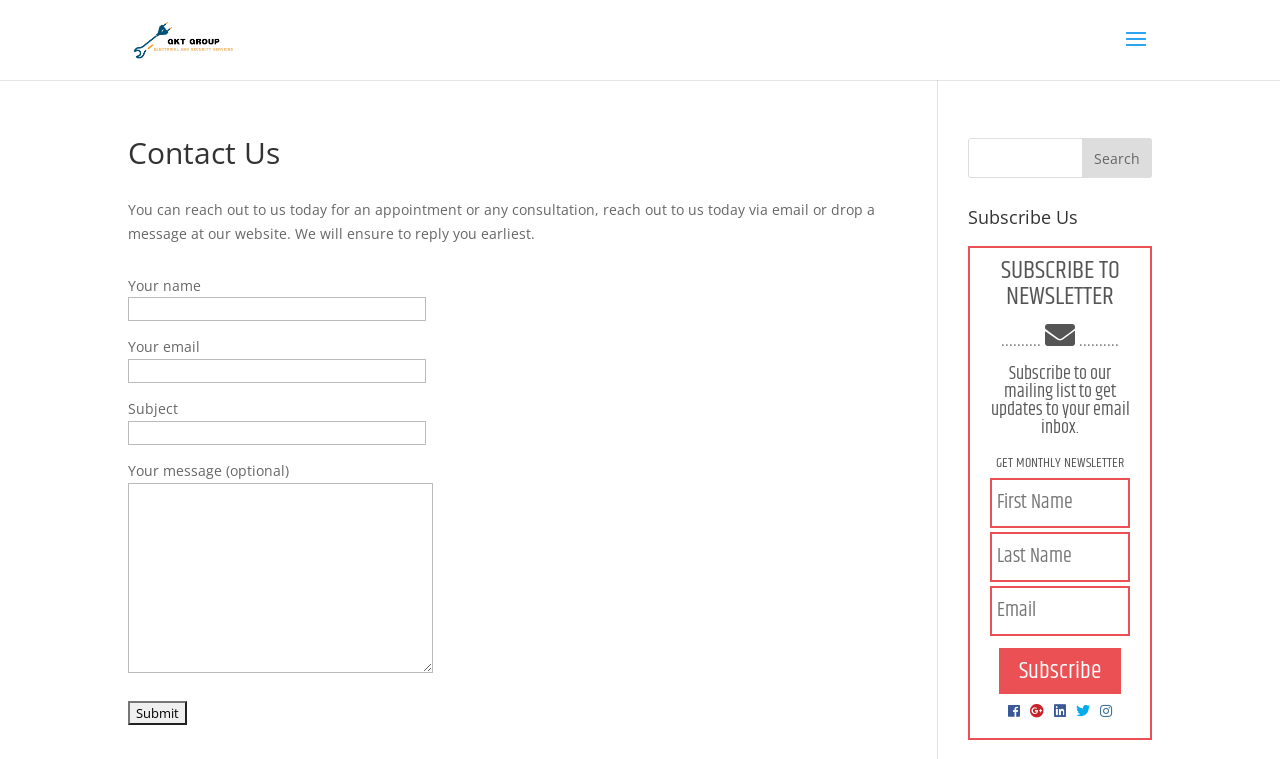Determine the bounding box for the described HTML element: "Tiếng Việt". Ensure the coordinates are four float numbers between 0 and 1 in the format [left, top, right, bottom].

None